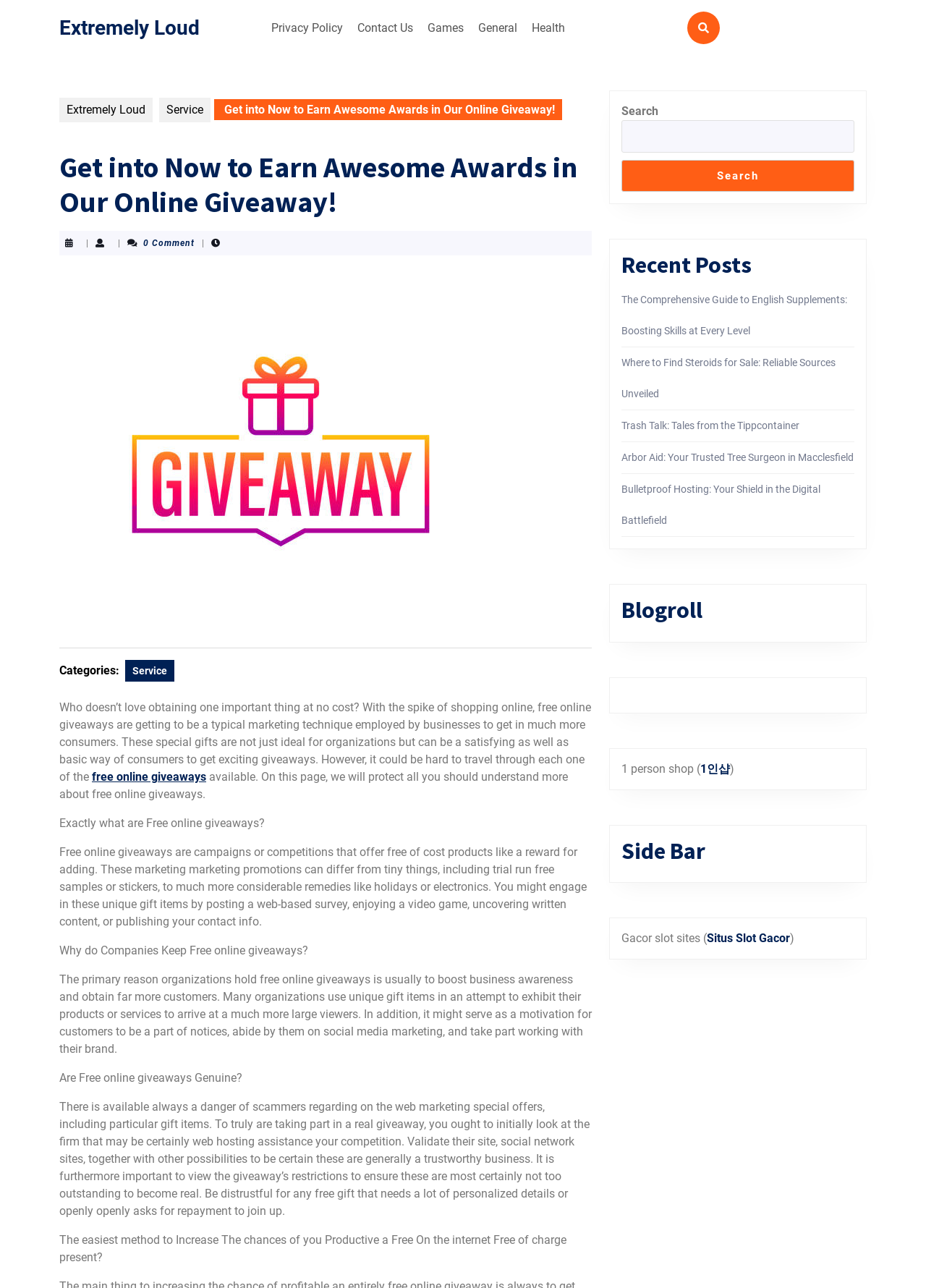Identify the bounding box coordinates of the specific part of the webpage to click to complete this instruction: "Contact partners".

None